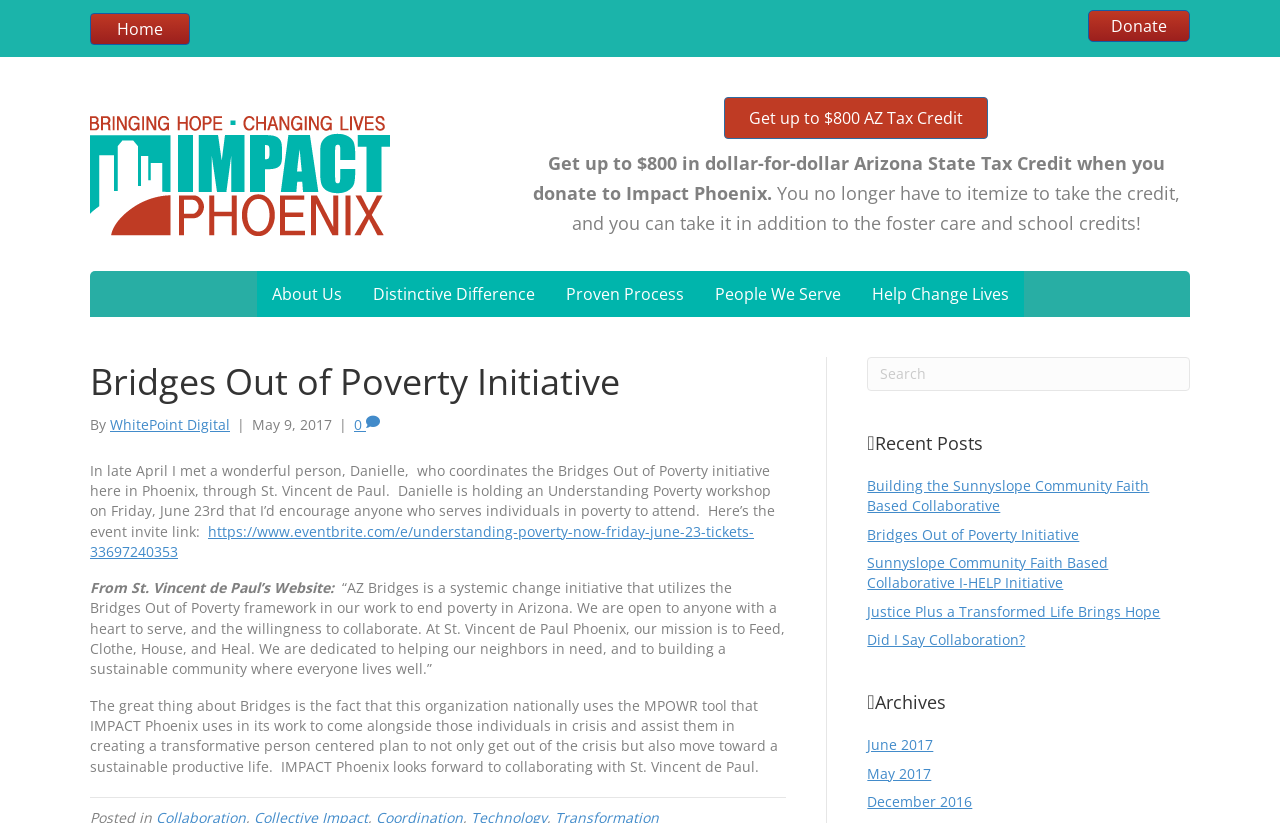Please give the bounding box coordinates of the area that should be clicked to fulfill the following instruction: "Search for recent posts". The coordinates should be in the format of four float numbers from 0 to 1, i.e., [left, top, right, bottom].

[0.678, 0.434, 0.93, 0.475]